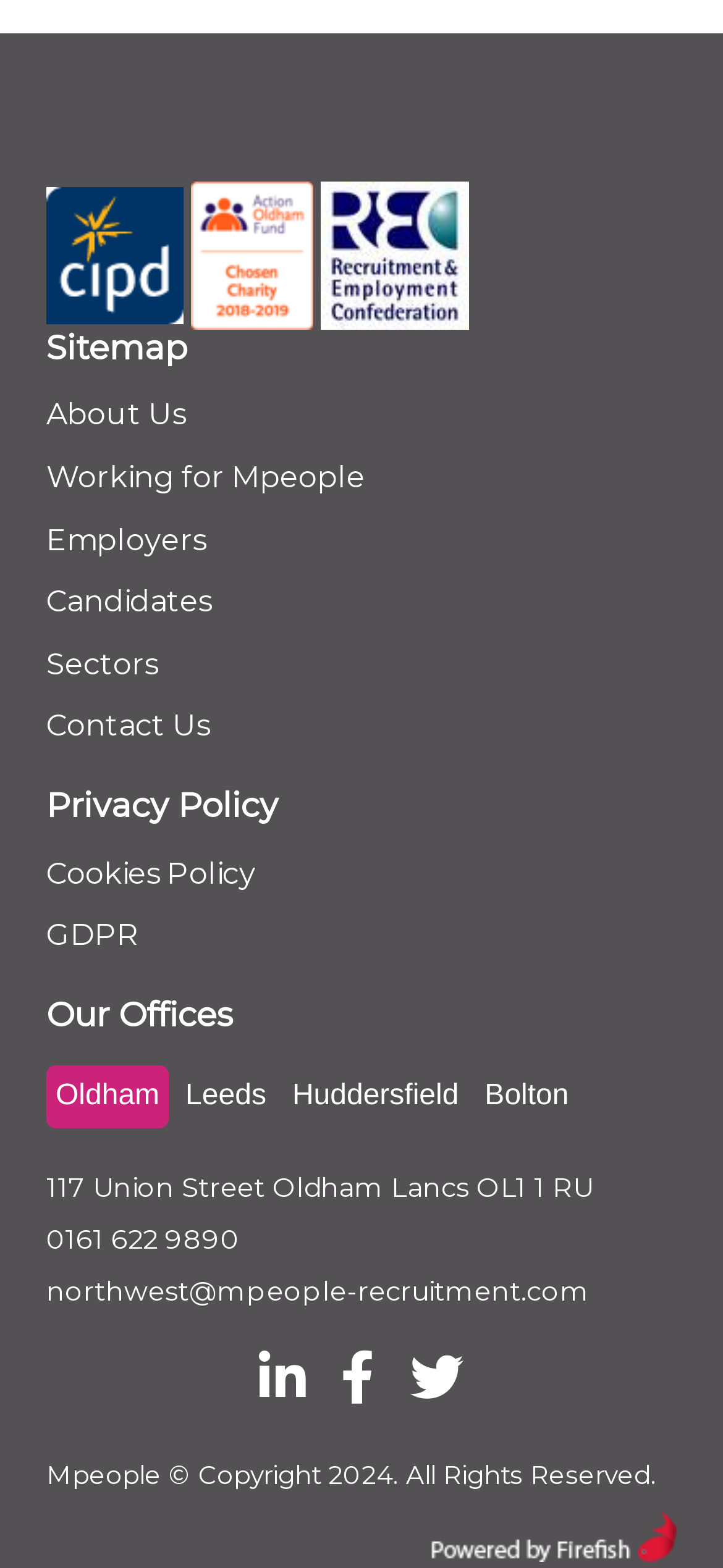Please find the bounding box coordinates of the element that needs to be clicked to perform the following instruction: "Visit Facebook page". The bounding box coordinates should be four float numbers between 0 and 1, represented as [left, top, right, bottom].

None